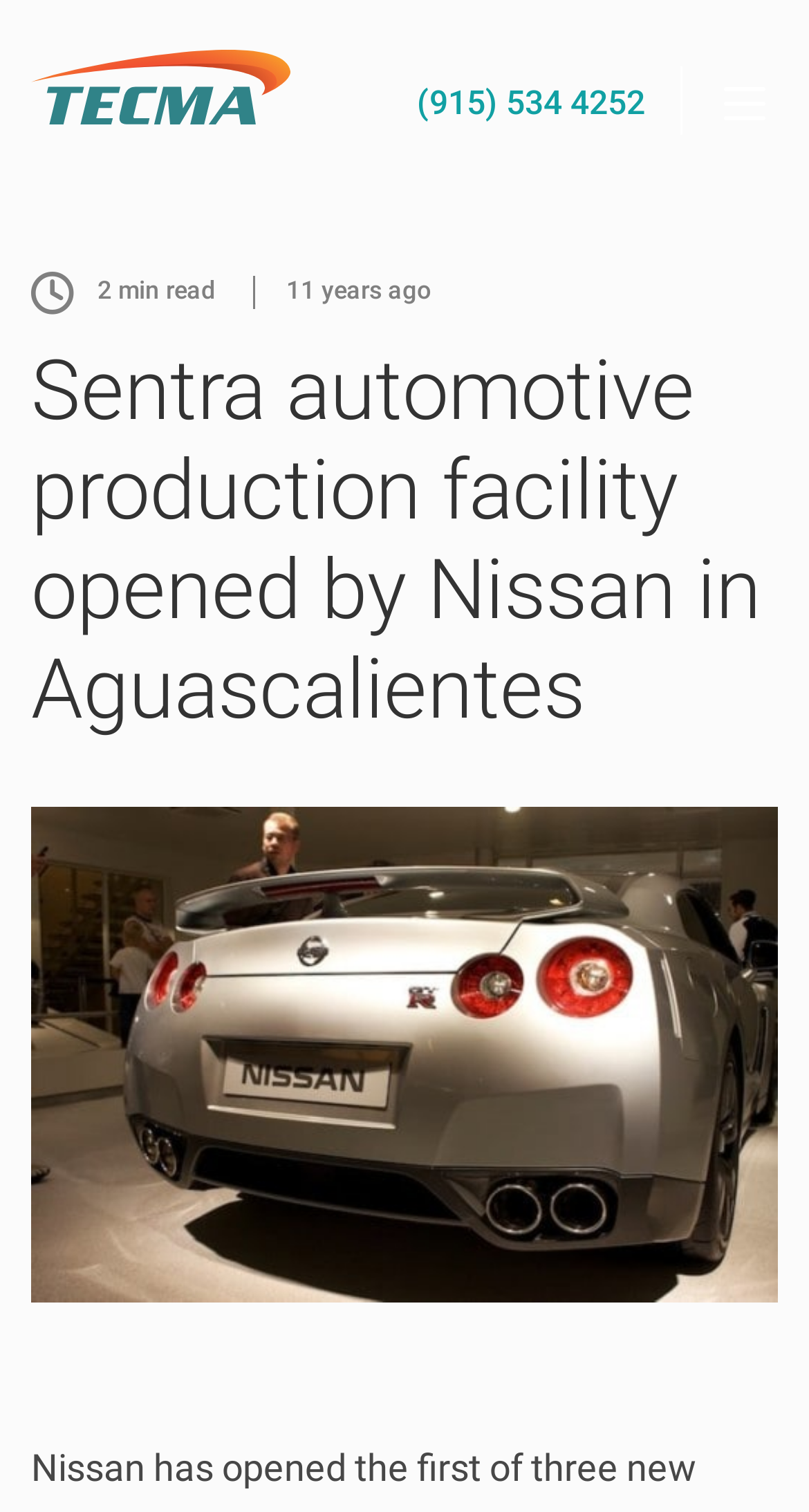What is the name of the company associated with the image?
Please provide a comprehensive answer based on the contents of the image.

I found an image element with the text 'Tecma' which is located near the top of the page, indicating that the company associated with the image is Tecma.